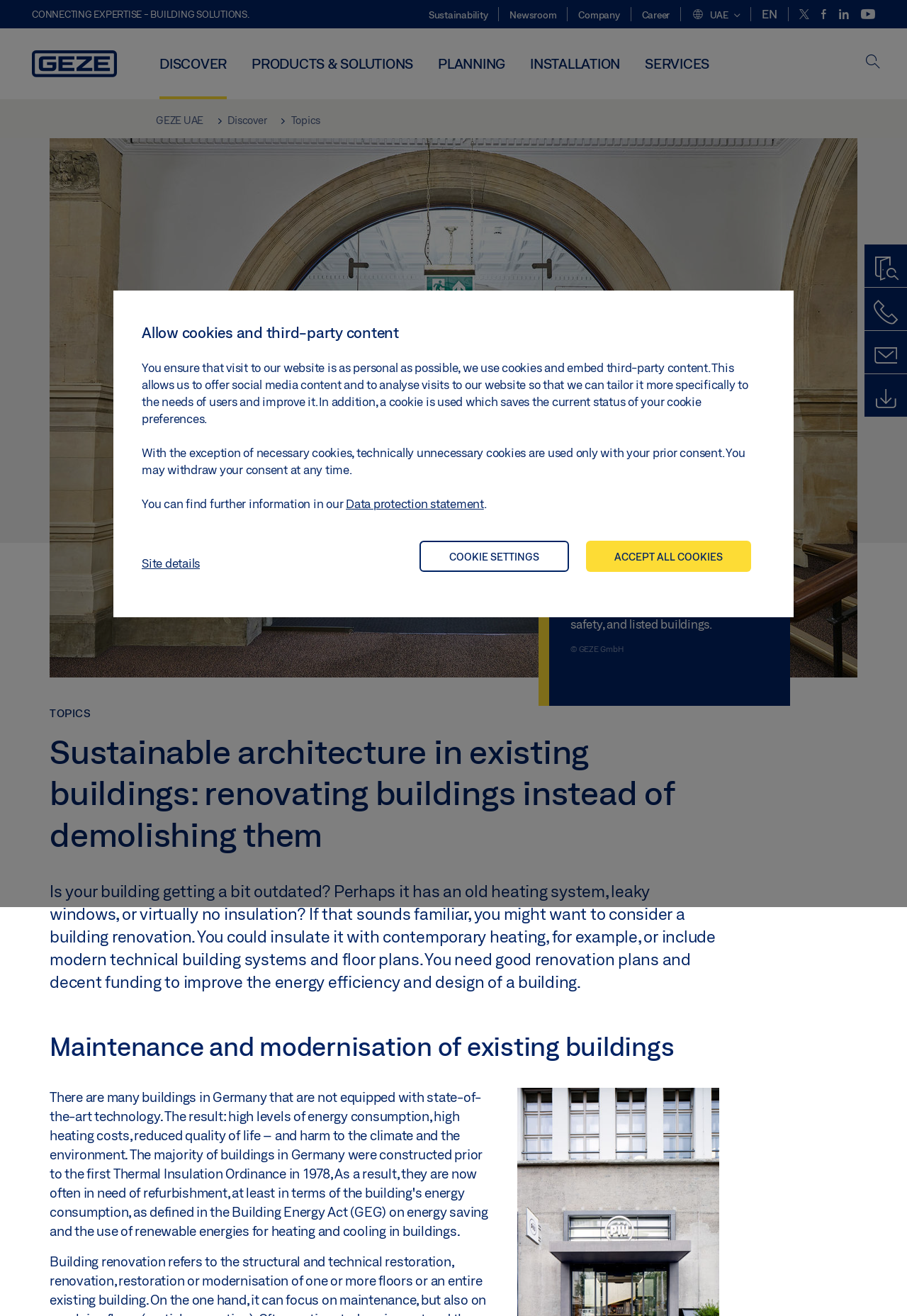What is the theme of the image at the top of the webpage?
Using the image as a reference, deliver a detailed and thorough answer to the question.

The image at the top of the webpage depicts a building renovation scene, with architects and workers involved in the renovation process, which is consistent with the theme of building renovation.